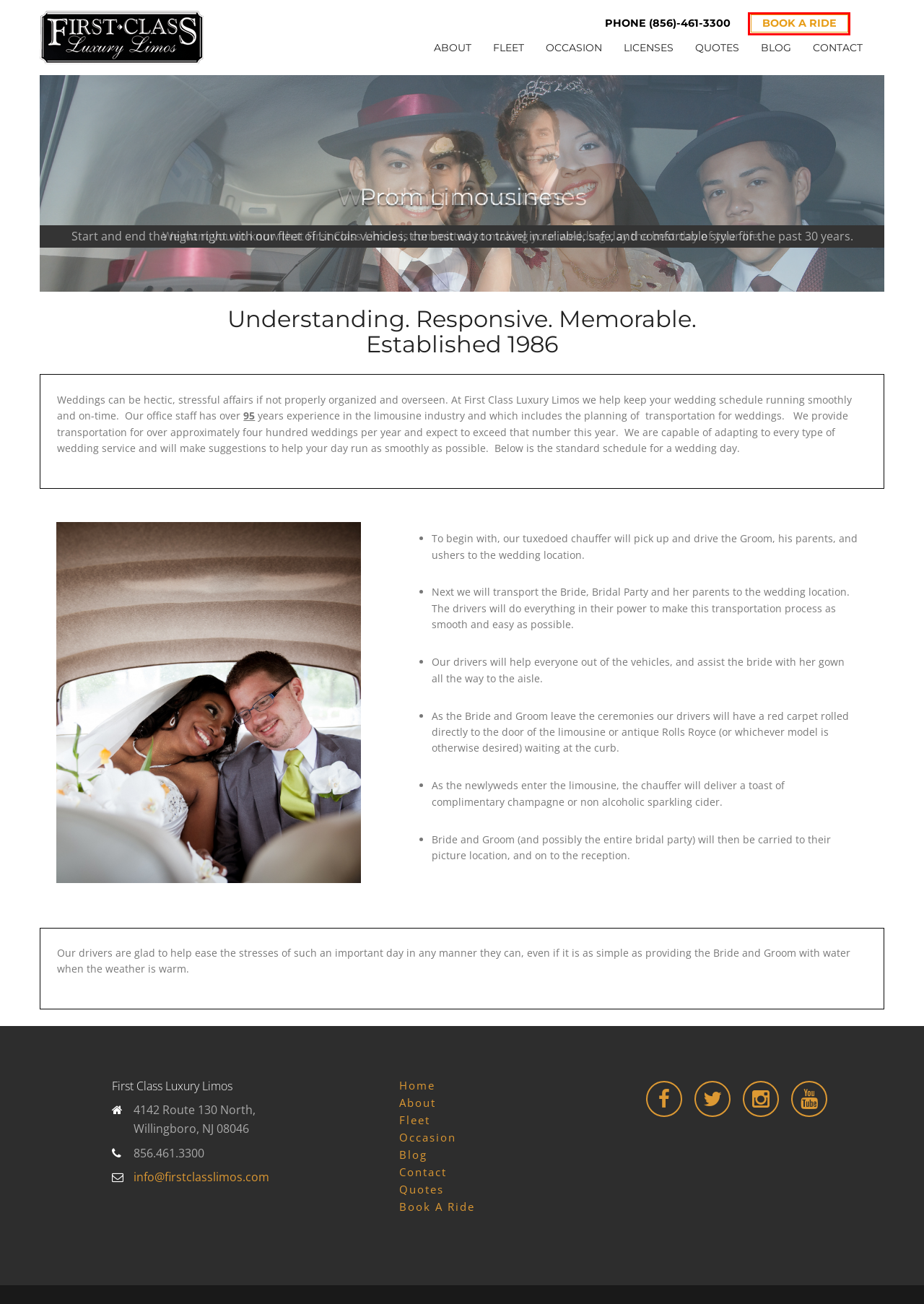Review the screenshot of a webpage that includes a red bounding box. Choose the webpage description that best matches the new webpage displayed after clicking the element within the bounding box. Here are the candidates:
A. Blog – First Class Luxury Limos
B. Fleet – First Class Luxury Limos
C. Contact – First Class Luxury Limos
D. Licenses – First Class Luxury Limos
E. Quotes – First Class Luxury Limos
F. First Class Luxury Limos
G. Book A Ride – First Class Luxury Limos
H. About – First Class Luxury Limos

G